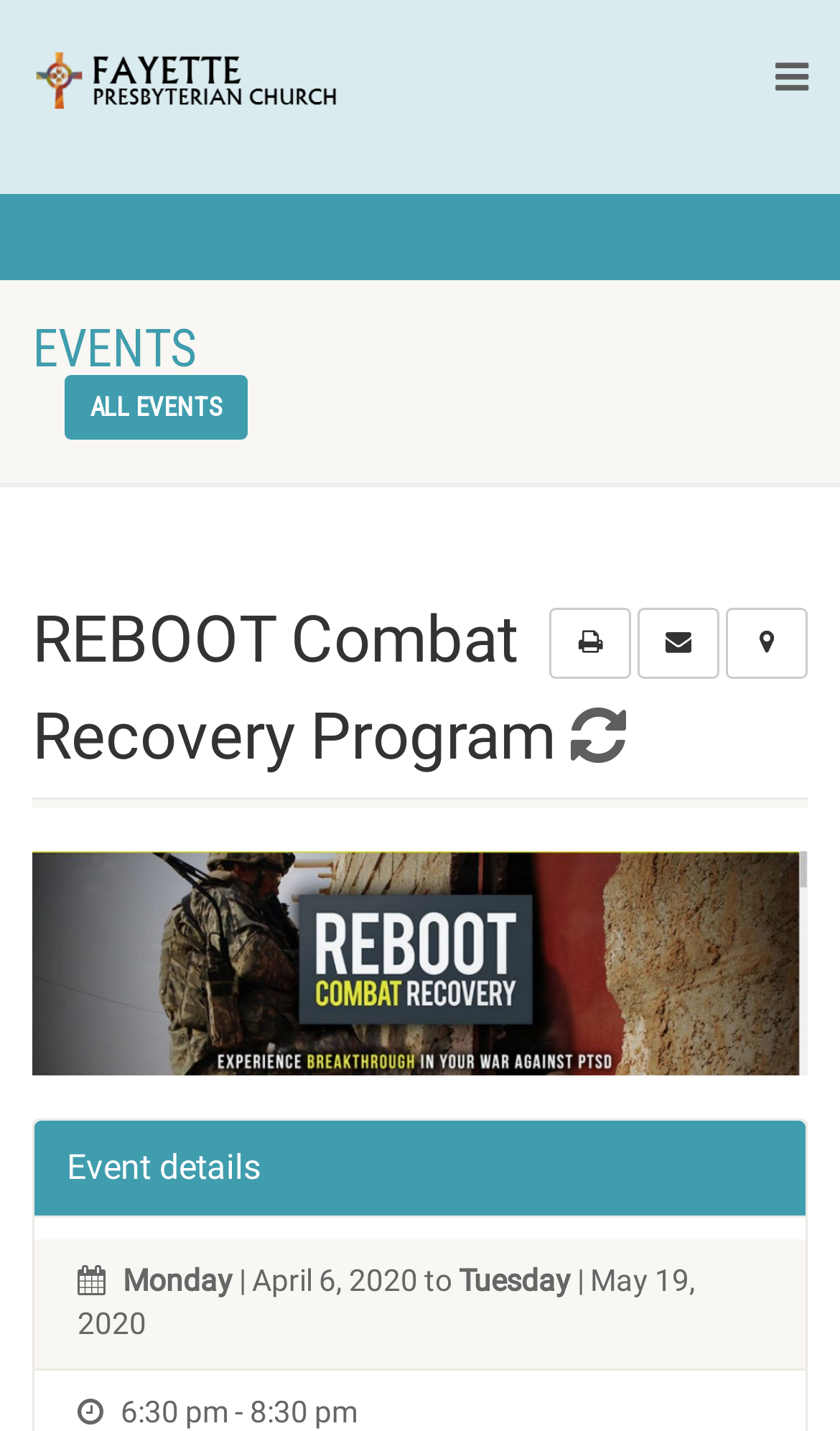Respond to the following question using a concise word or phrase: 
How many events are listed?

2